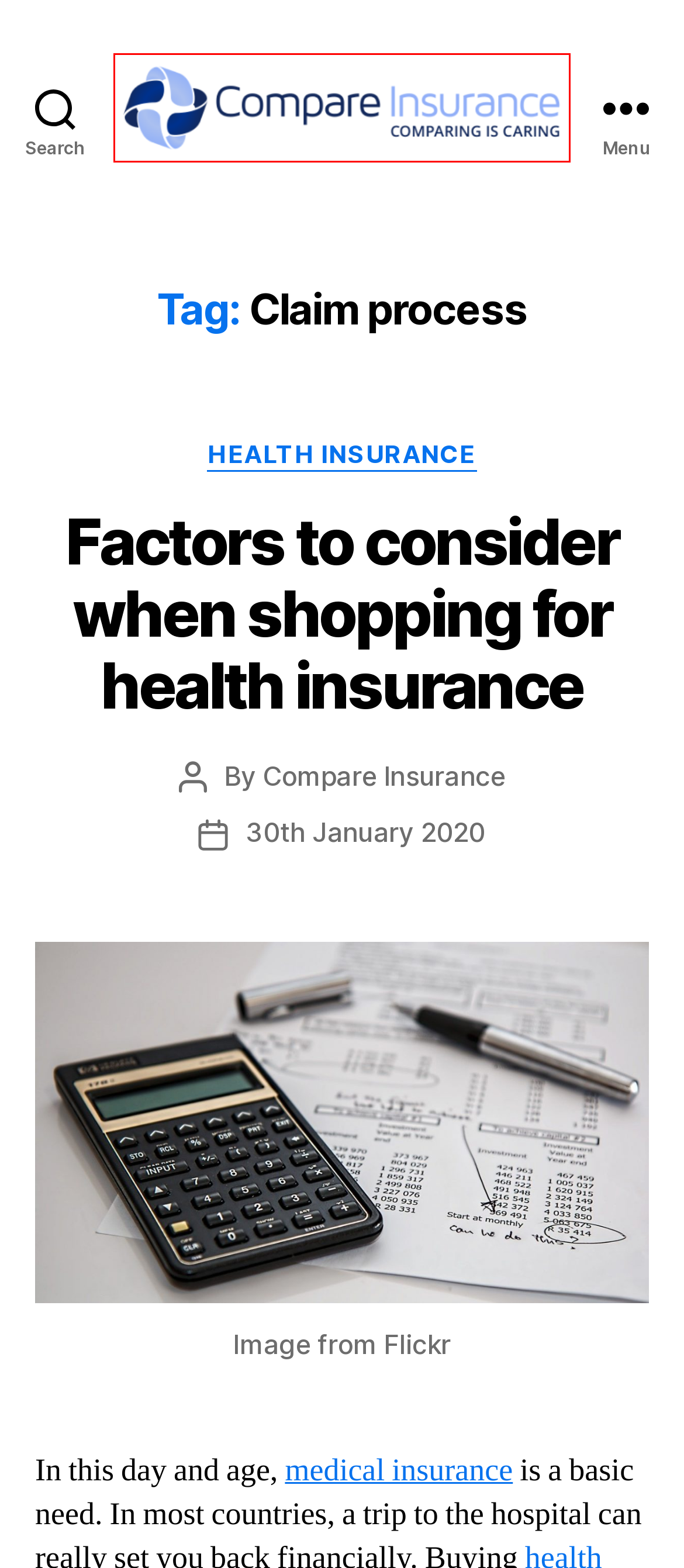You have a screenshot of a webpage with a red rectangle bounding box around a UI element. Choose the best description that matches the new page after clicking the element within the bounding box. The candidate descriptions are:
A. Calculator Calculation Insurance - Free photo on Pixabay - Pixabay
B. Factors to consider when shopping for health insurance – CompareInsurance.ae Blog
C. Compare Insurance – CompareInsurance.ae Blog
D. Health Insurance – CompareInsurance.ae Blog
E. Cashless hospitals – CompareInsurance.ae Blog
F. Three surprising things your travel insurance may cover – CompareInsurance.ae Blog
G. CompareInsurance.ae Blog – Simple and smart insurance, for you and your family.
H. Compare Medical Insurance | 5 Star | UAE

G